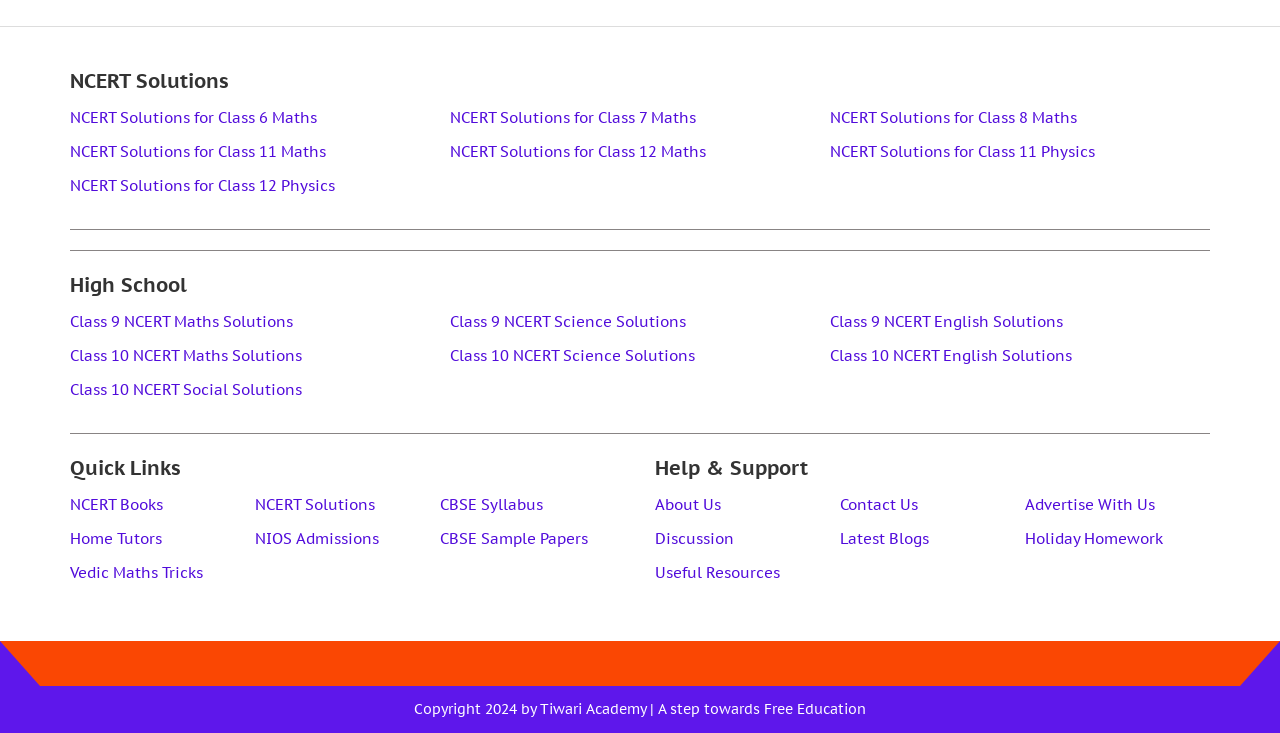Identify the bounding box of the UI element described as follows: "Useful Resources". Provide the coordinates as four float numbers in the range of 0 to 1 [left, top, right, bottom].

[0.512, 0.766, 0.656, 0.796]